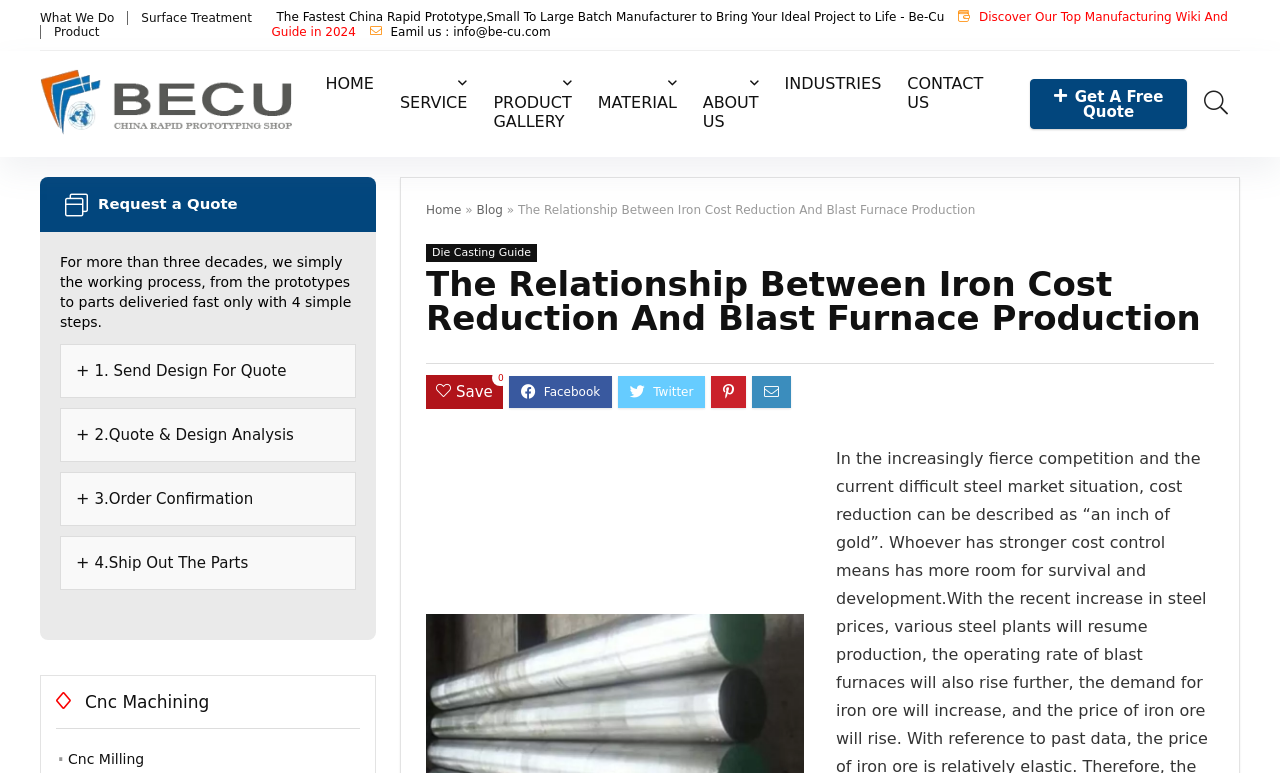Select the bounding box coordinates of the element I need to click to carry out the following instruction: "Read the blog".

[0.372, 0.263, 0.393, 0.281]